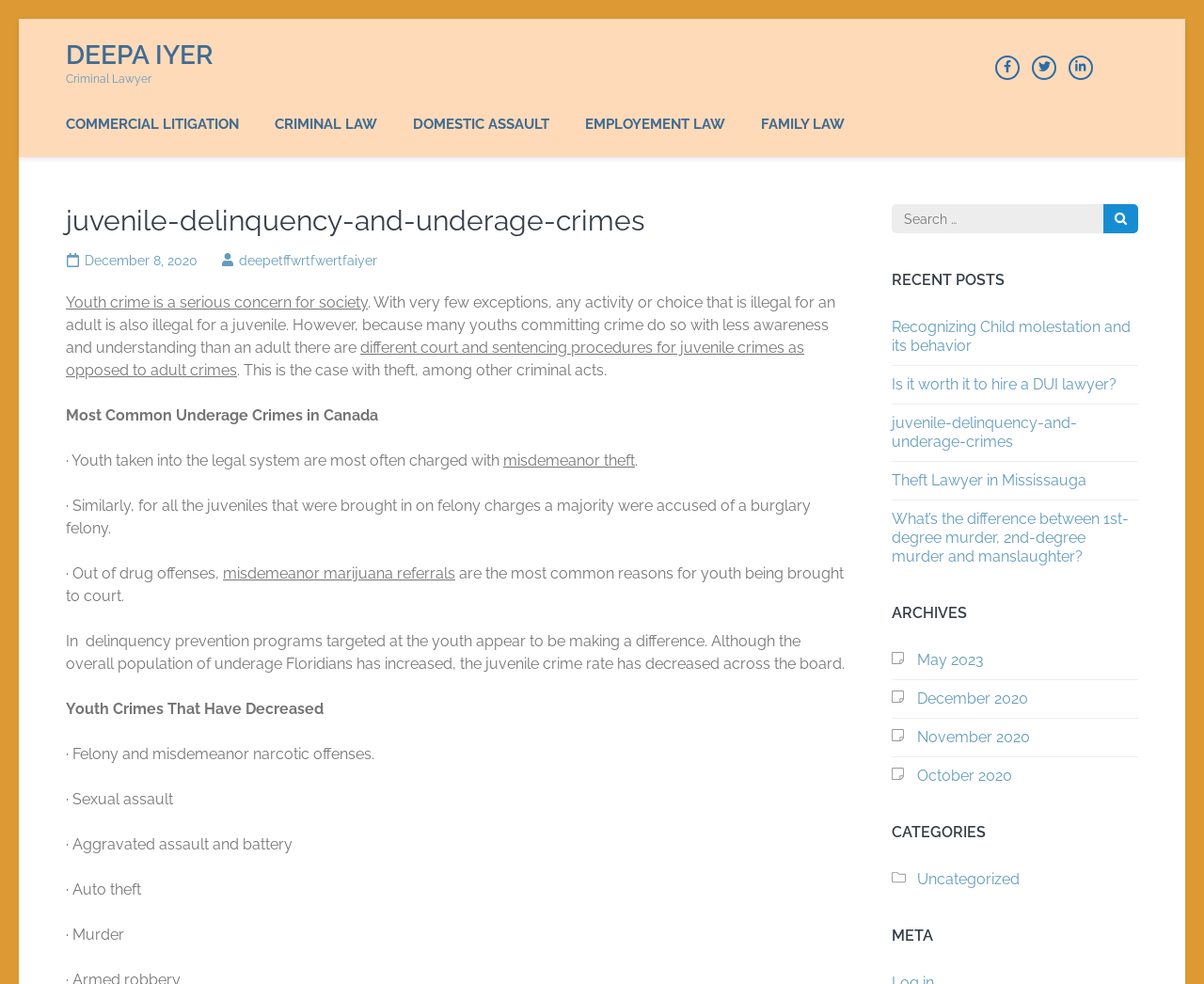Using the element description provided, determine the bounding box coordinates in the format (top-left x, top-left y, bottom-right x, bottom-right y). Ensure that all values are floating point numbers between 0 and 1. Element description: Family Law

[0.632, 0.115, 0.702, 0.16]